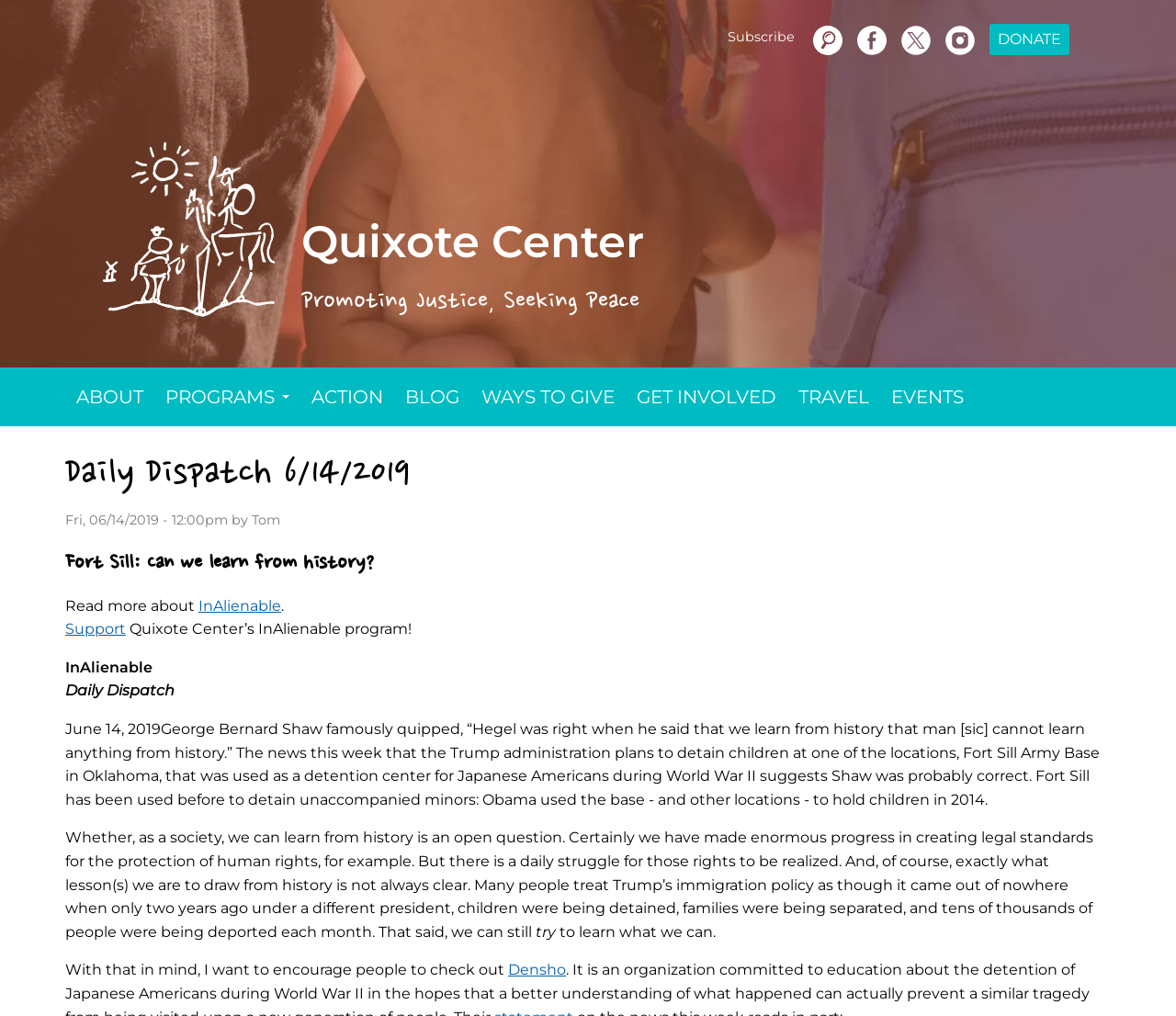Bounding box coordinates are specified in the format (top-left x, top-left y, bottom-right x, bottom-right y). All values are floating point numbers bounded between 0 and 1. Please provide the bounding box coordinate of the region this sentence describes: Subscribe

[0.619, 0.022, 0.676, 0.051]